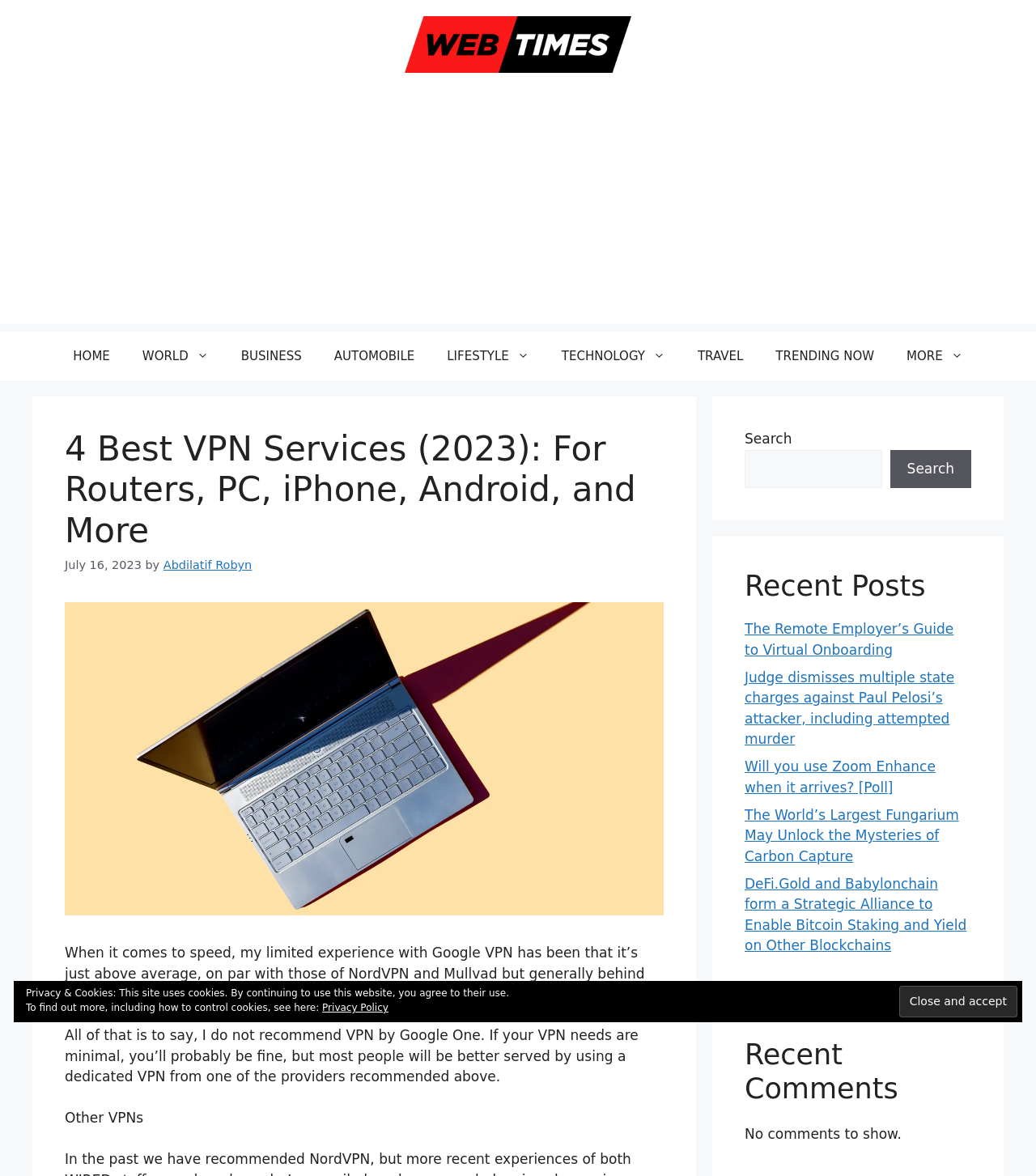Please identify the bounding box coordinates for the region that you need to click to follow this instruction: "Search for something".

[0.719, 0.382, 0.851, 0.415]